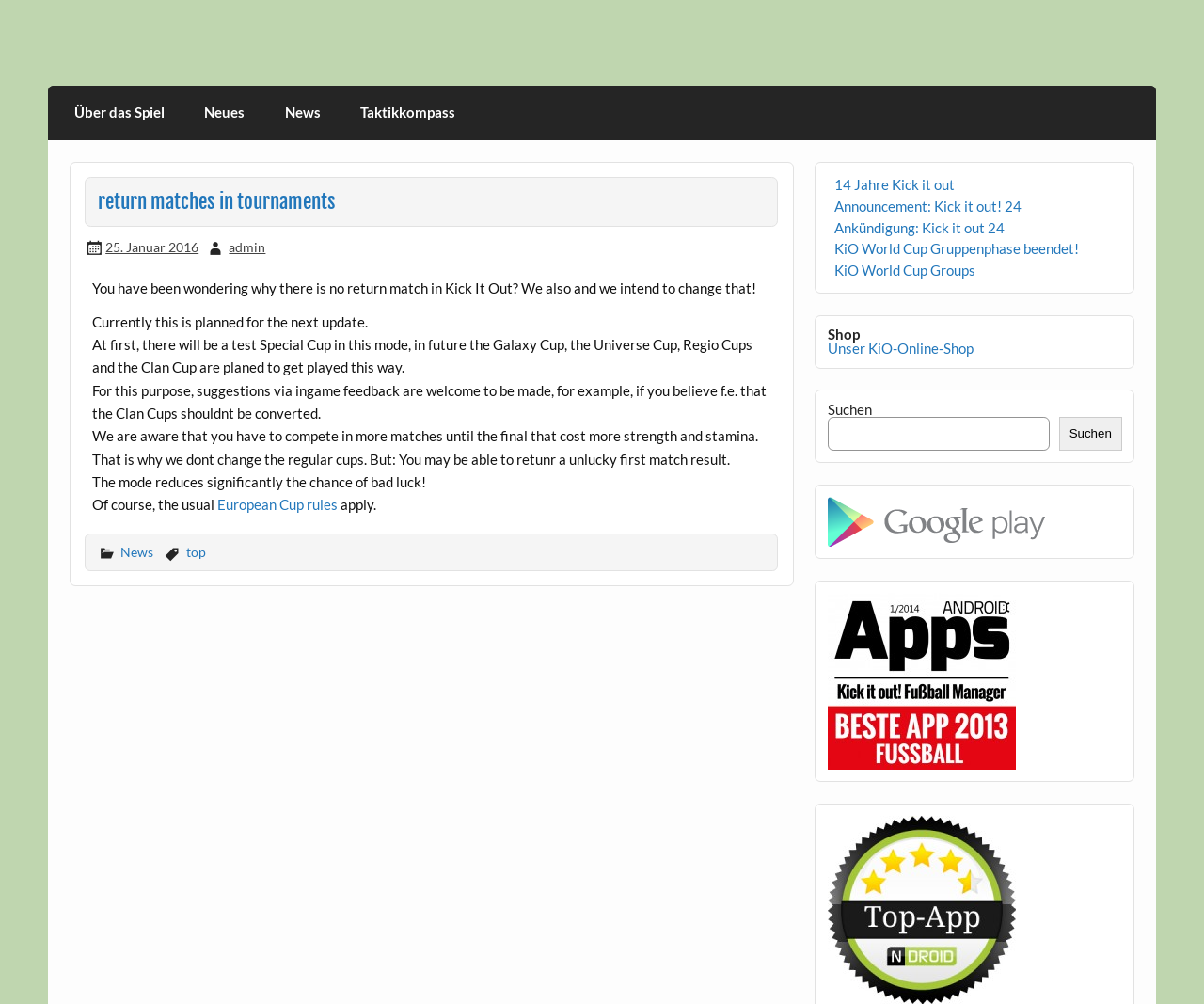Review the image closely and give a comprehensive answer to the question: What is the name of the game mentioned on this webpage?

The name of the game is mentioned in the link 'Kick it out!' at the top of the webpage, and also in the text 'You have been wondering why there is no return match in Kick It Out?' which suggests that Kick it out is a game.